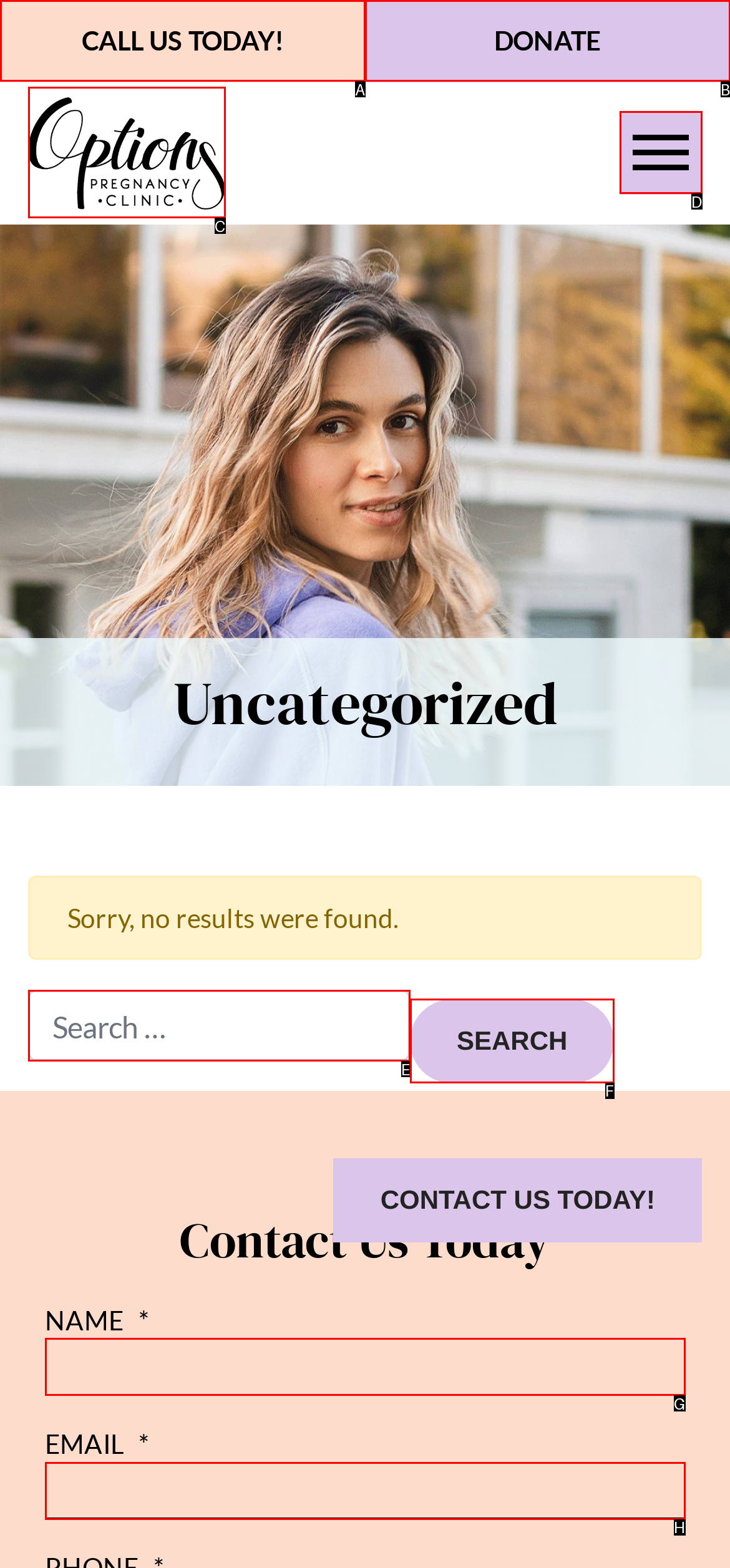For the task: Donate, specify the letter of the option that should be clicked. Answer with the letter only.

B